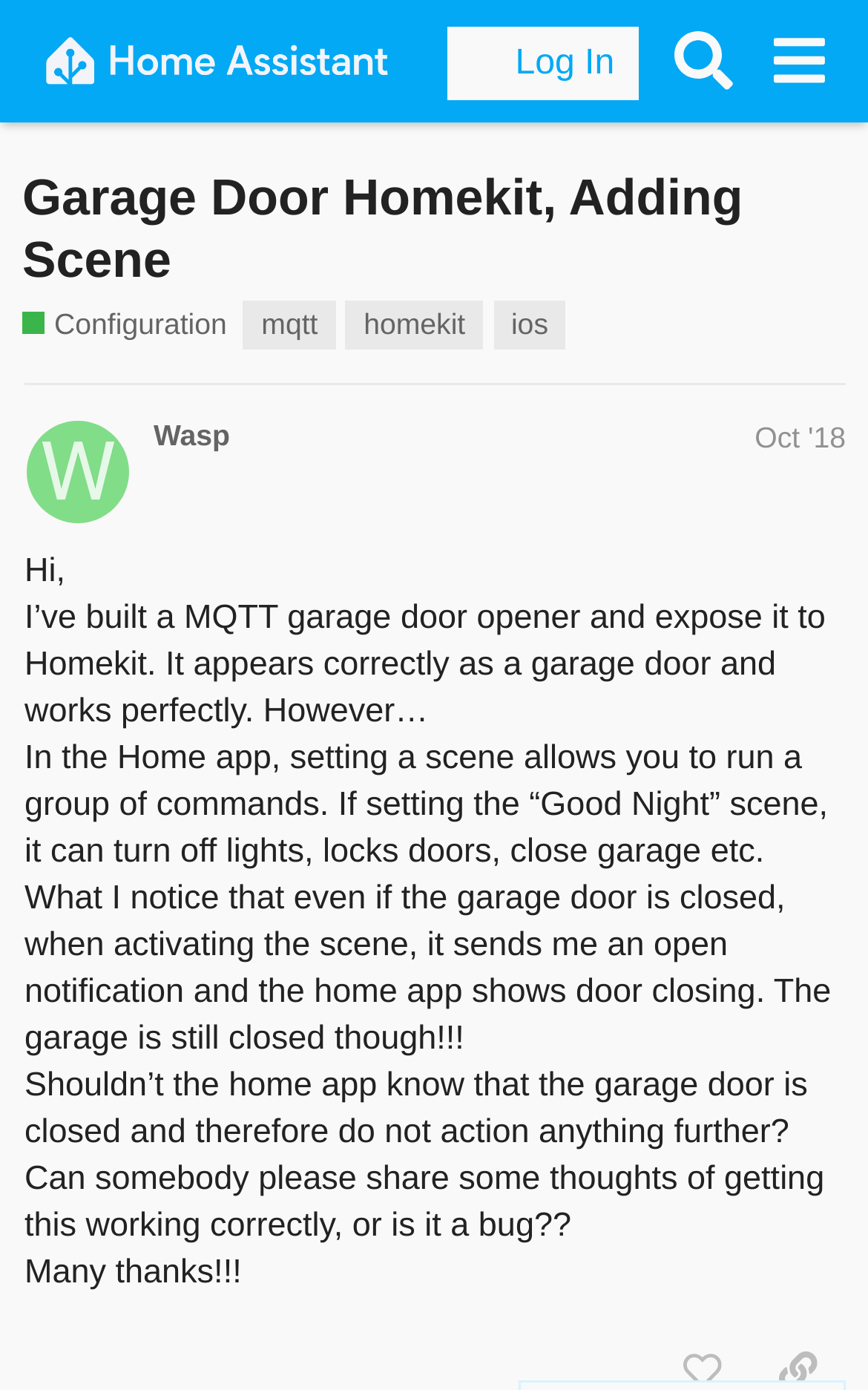Find the bounding box coordinates of the area to click in order to follow the instruction: "Search for something".

[0.755, 0.01, 0.865, 0.078]